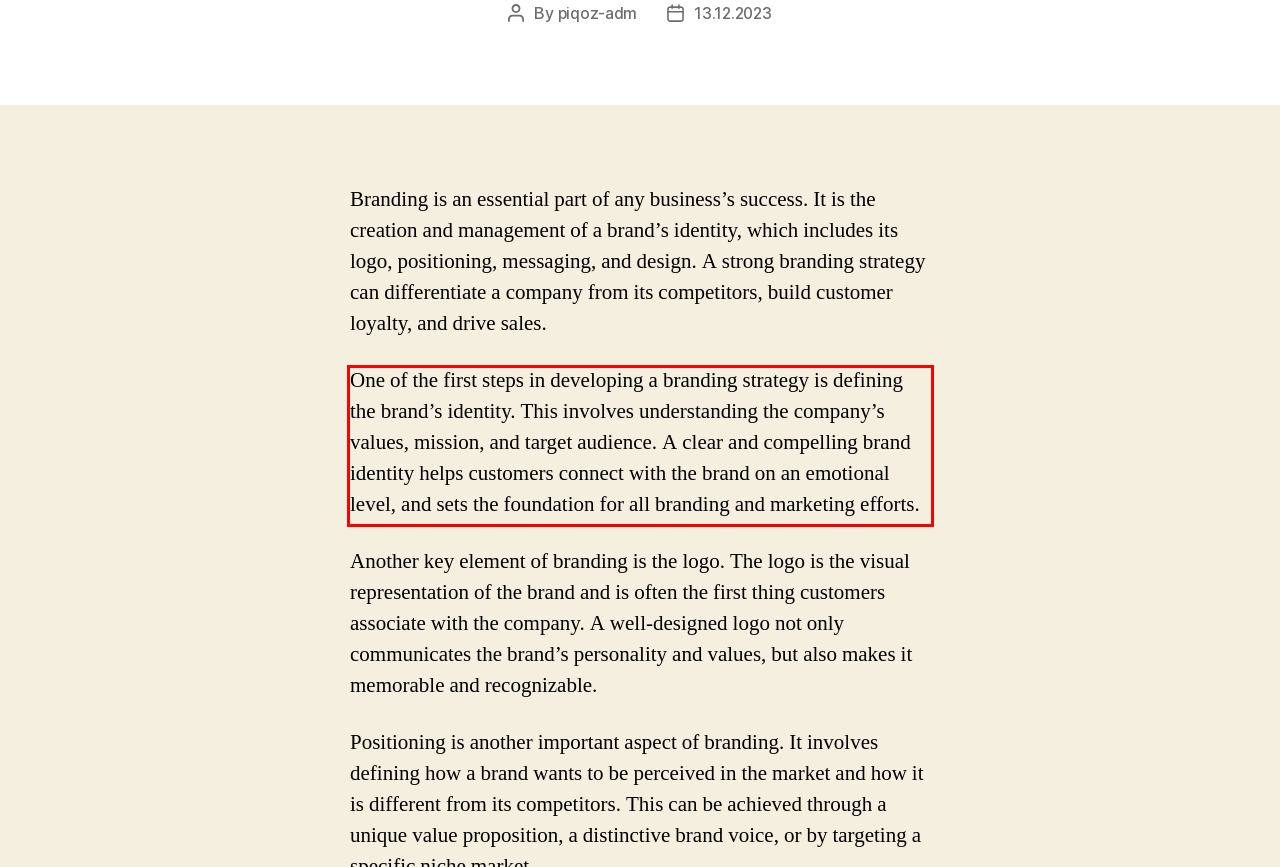Examine the screenshot of the webpage, locate the red bounding box, and perform OCR to extract the text contained within it.

One of the first steps in developing a branding strategy is defining the brand’s identity. This involves understanding the company’s values, mission, and target audience. A clear and compelling brand identity helps customers connect with the brand on an emotional level, and sets the foundation for all branding and marketing efforts.